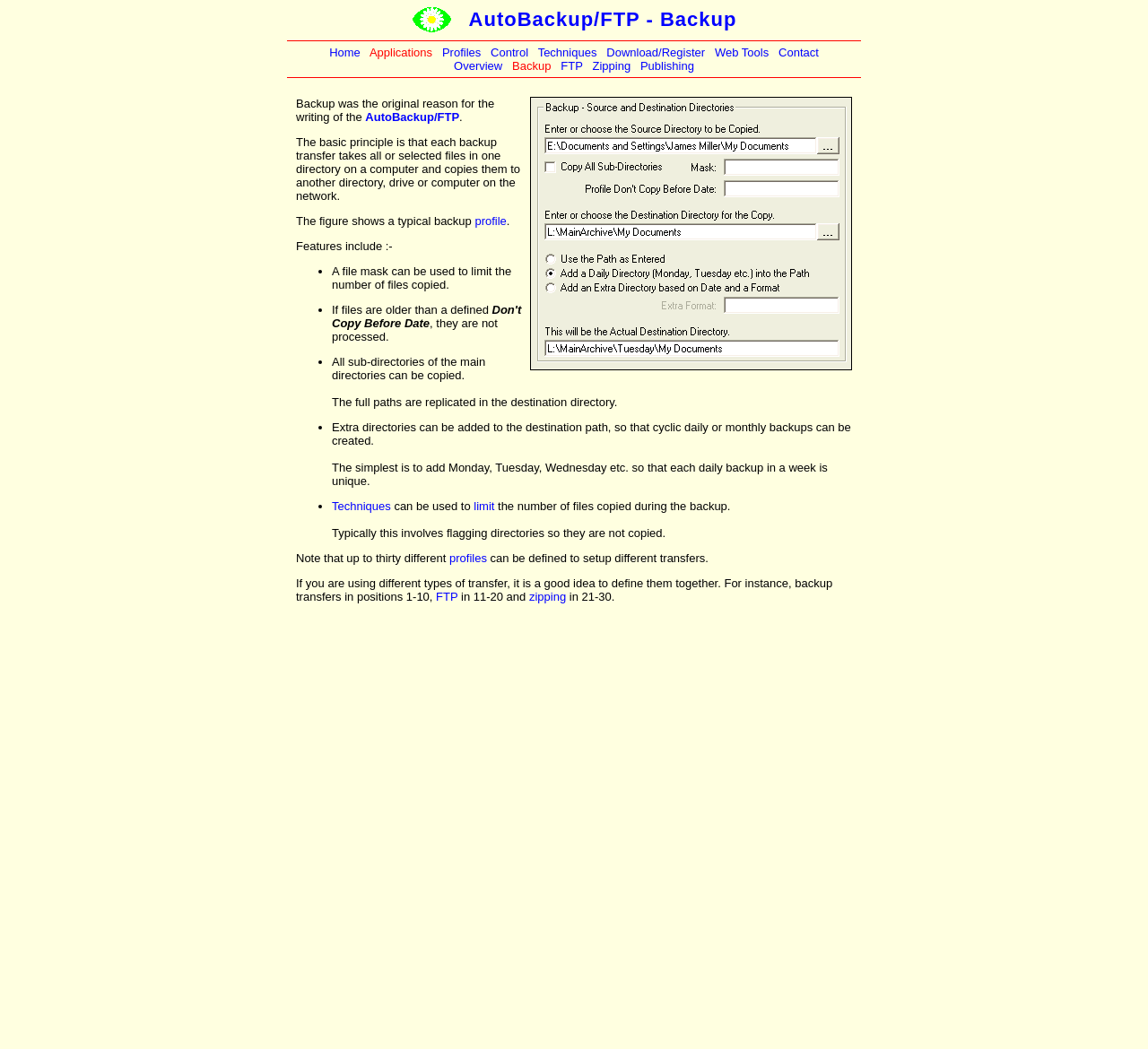Show the bounding box coordinates of the element that should be clicked to complete the task: "Click on the 'Daisy Analysis' link".

[0.358, 0.019, 0.408, 0.033]